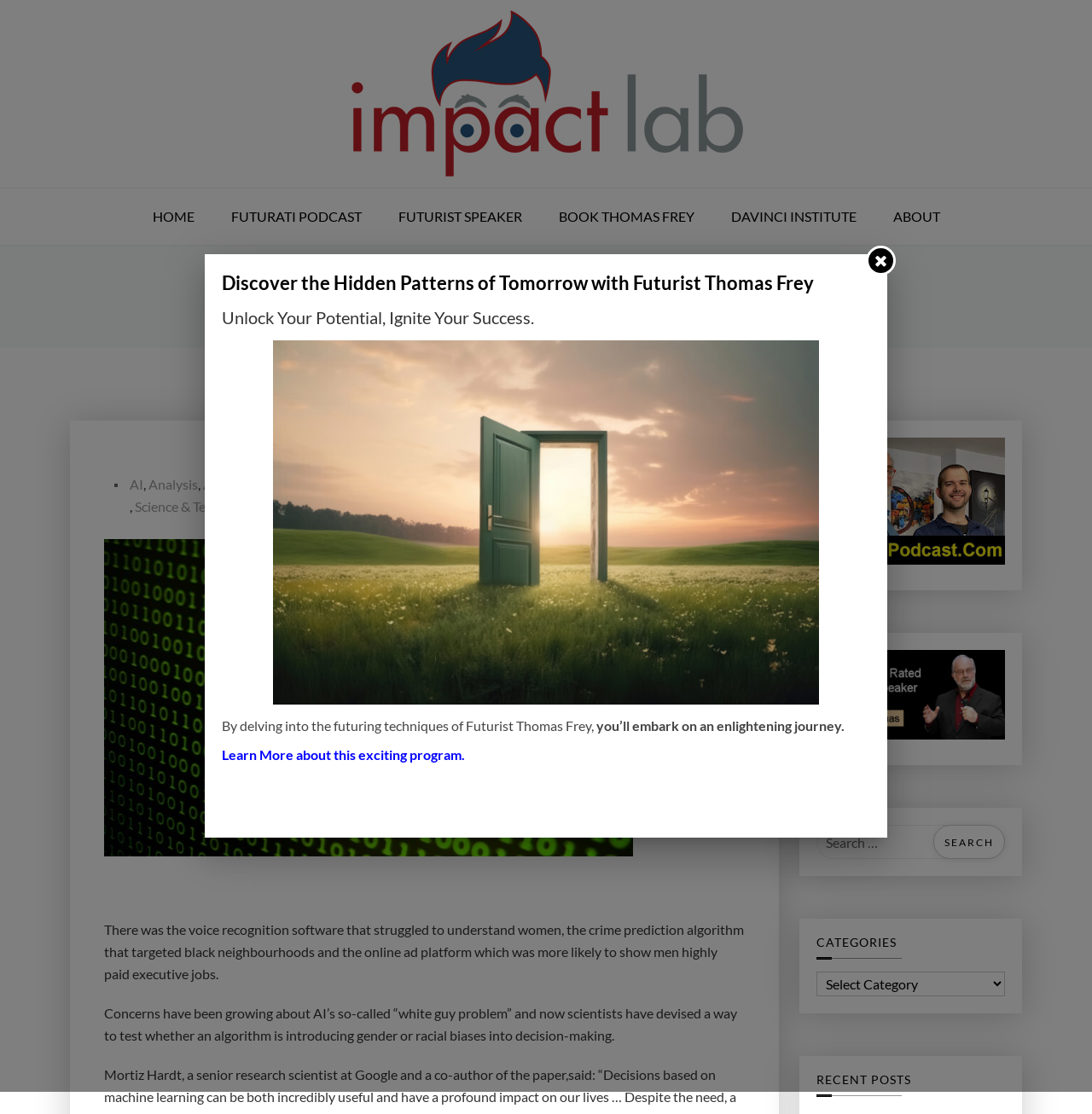Determine the bounding box coordinates of the clickable element to achieve the following action: 'Check the price of the product'. Provide the coordinates as four float values between 0 and 1, formatted as [left, top, right, bottom].

None